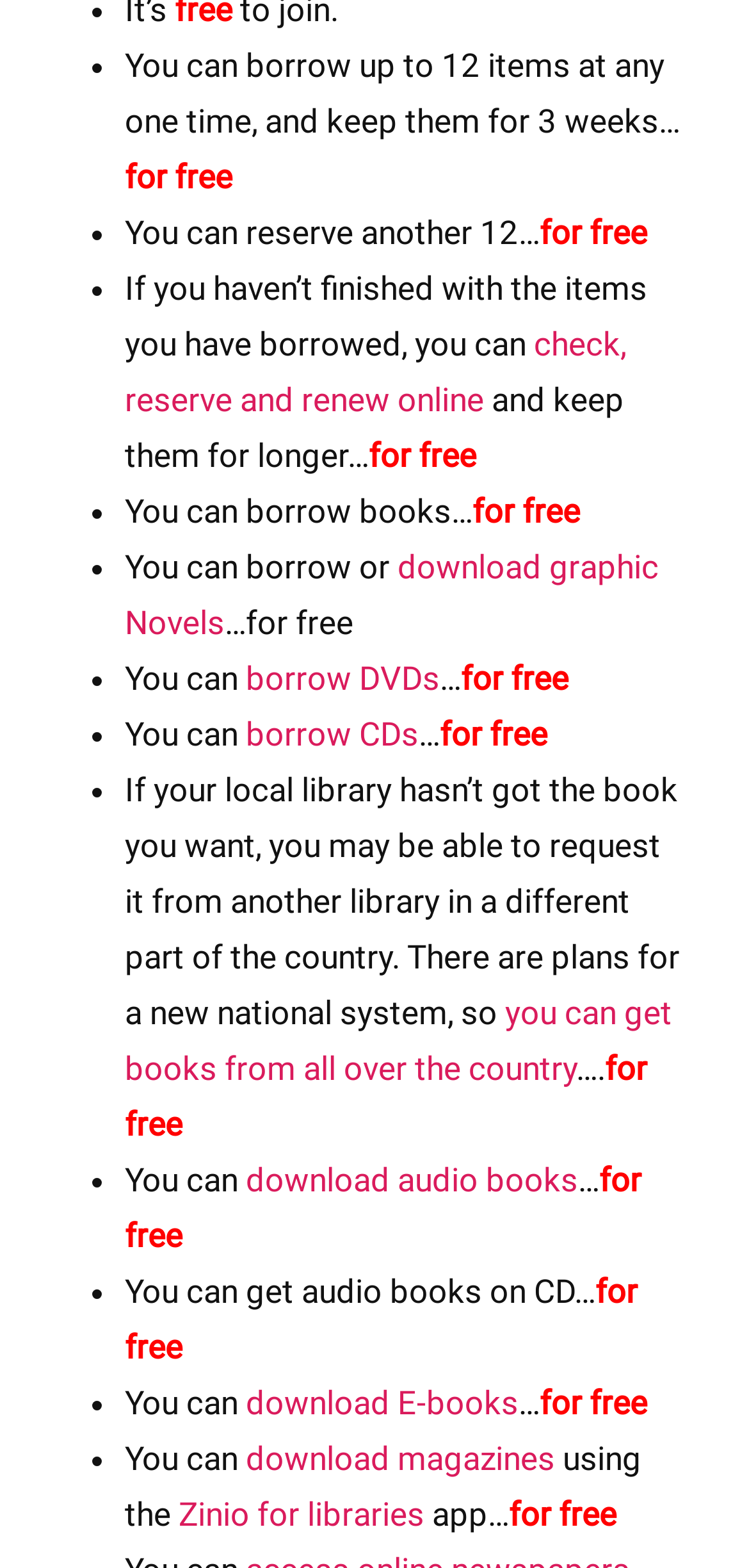Can you reserve items online?
Please look at the screenshot and answer in one word or a short phrase.

Yes